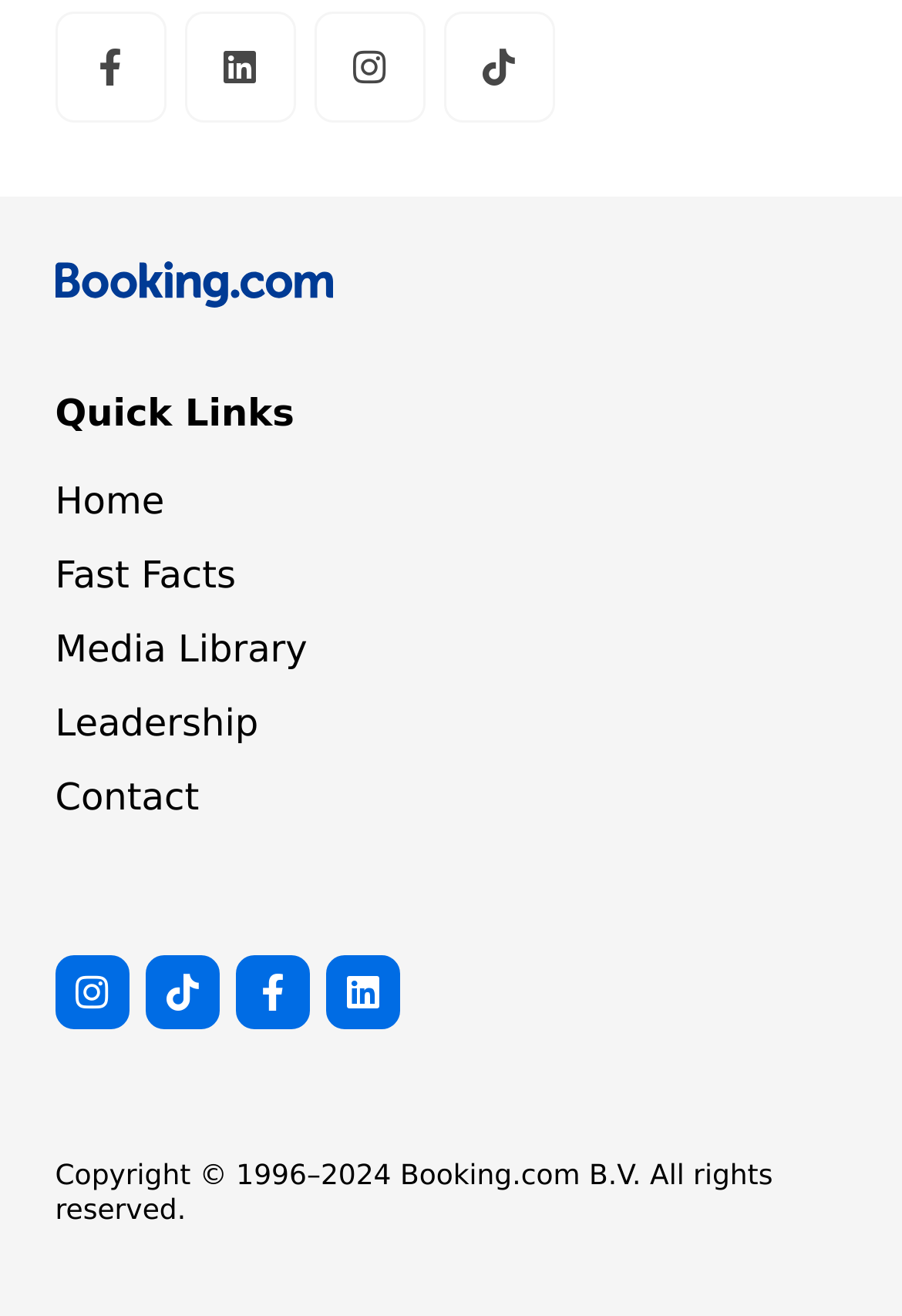Find the bounding box coordinates of the clickable area that will achieve the following instruction: "Visit our Facebook page".

[0.061, 0.008, 0.184, 0.092]